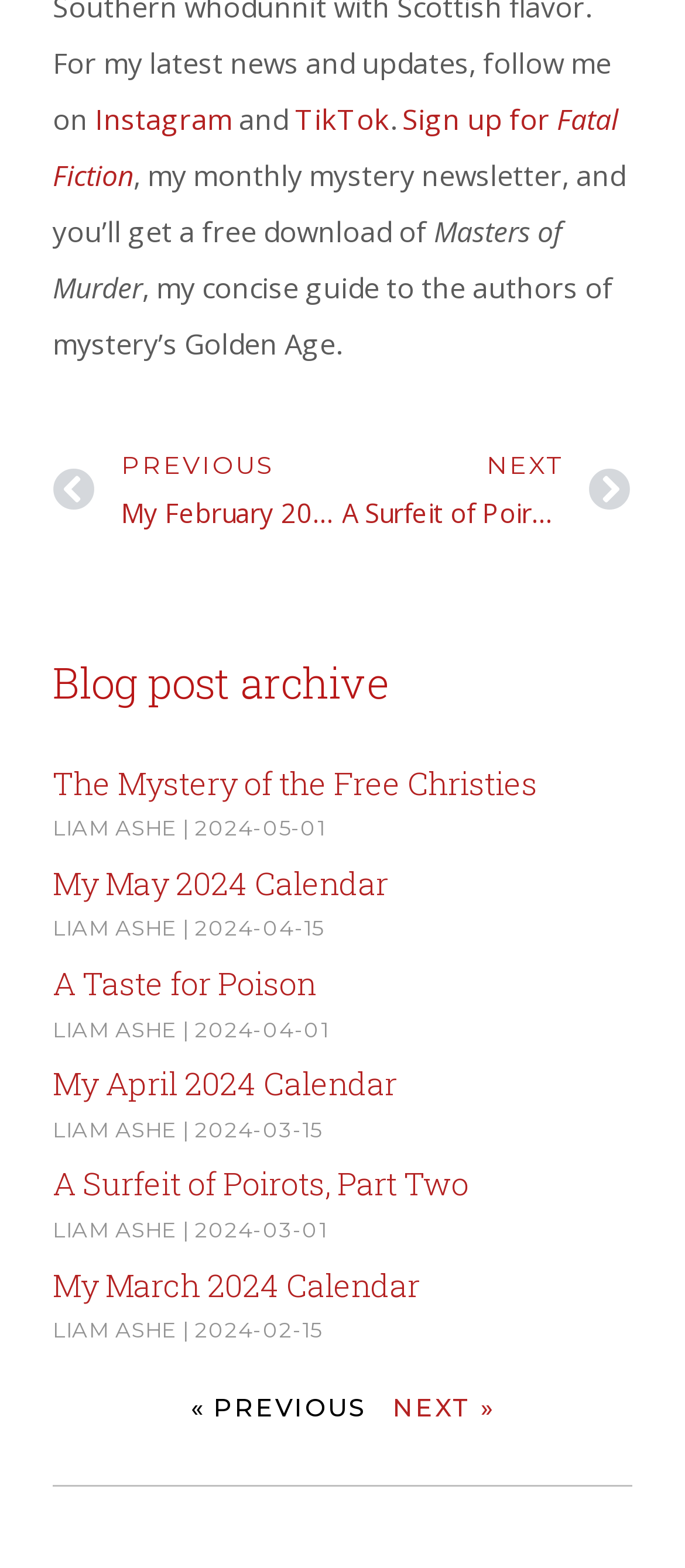Refer to the image and answer the question with as much detail as possible: How many navigation links are there?

I found the navigation element [116] and counted the number of links inside it, which are '« PREVIOUS' and 'NEXT »'. There are 2 navigation links.